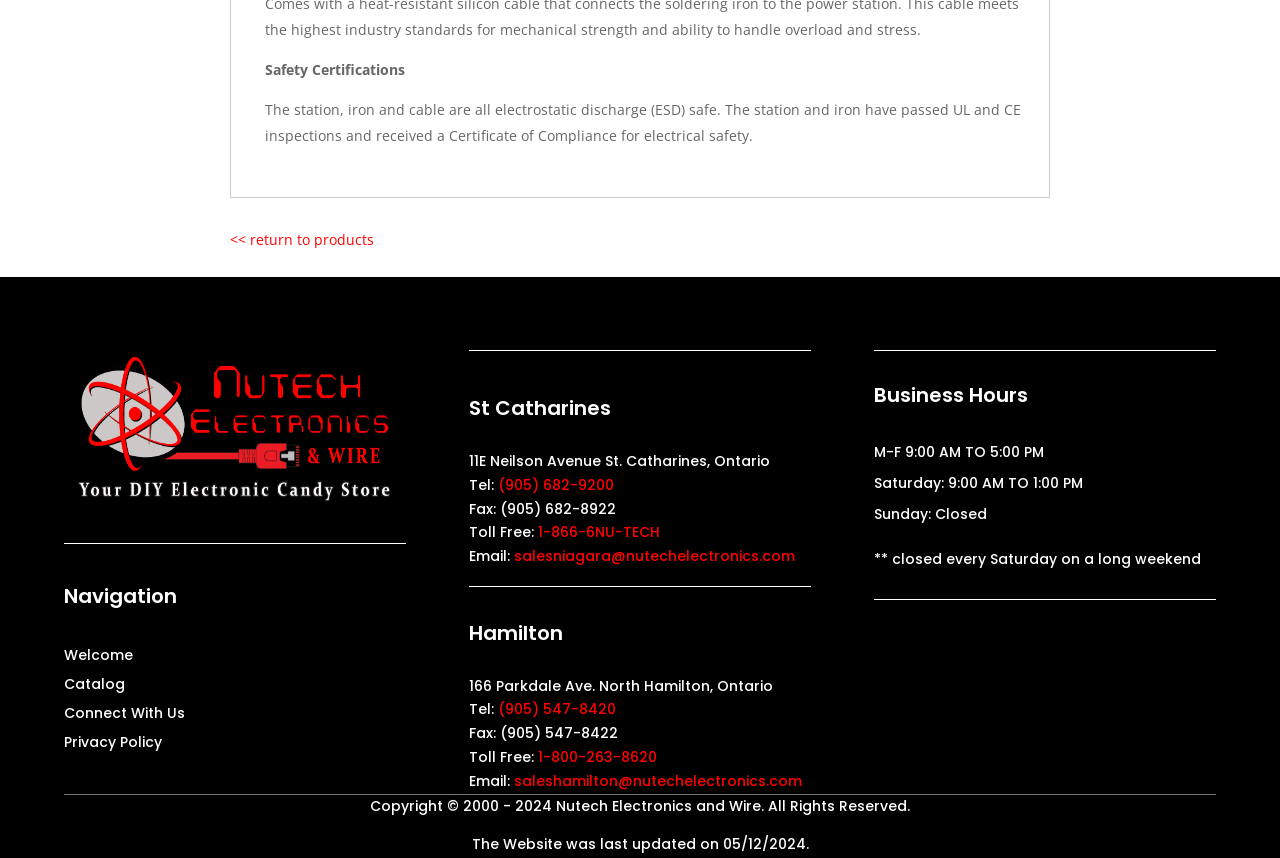Please identify the bounding box coordinates of the element's region that I should click in order to complete the following instruction: "go back to products". The bounding box coordinates consist of four float numbers between 0 and 1, i.e., [left, top, right, bottom].

[0.18, 0.268, 0.292, 0.29]